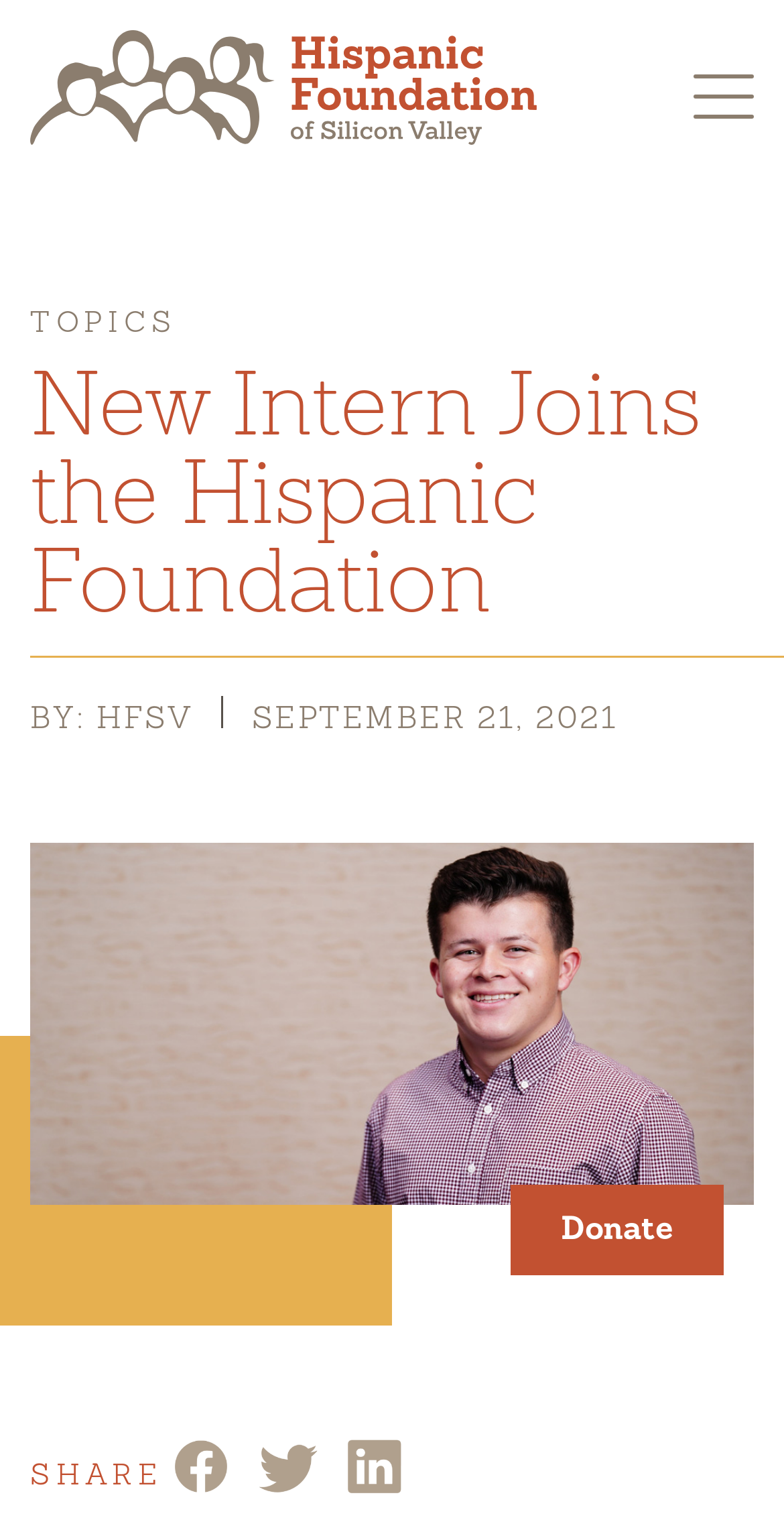Describe all the significant parts and information present on the webpage.

The webpage is about a new intern joining the Hispanic Foundation of Silicon Valley. At the top-left corner, there is a figure with a link to the Hispanic Foundation of Silicon Valley, accompanied by an image. Below this, there are three headings: "TOPICS", "New Intern Joins the Hispanic Foundation", and "BY: HFSV SEPTEMBER 21, 2021". 

To the right of the second heading, there is a figure that takes up a significant portion of the page. Above this figure, there is a heading "SHARE" with three links to share the content on Facebook, Twitter, and Linkedin, each accompanied by an image. 

At the bottom-right corner, there is a link to "Donate". The webpage also features a brief description of Erick, a Senior studying Accounting at Santa Clara University, who is serving as a Program Intern for the Hispanic Foundation through the Leavey School of Business Community Fellows Program.